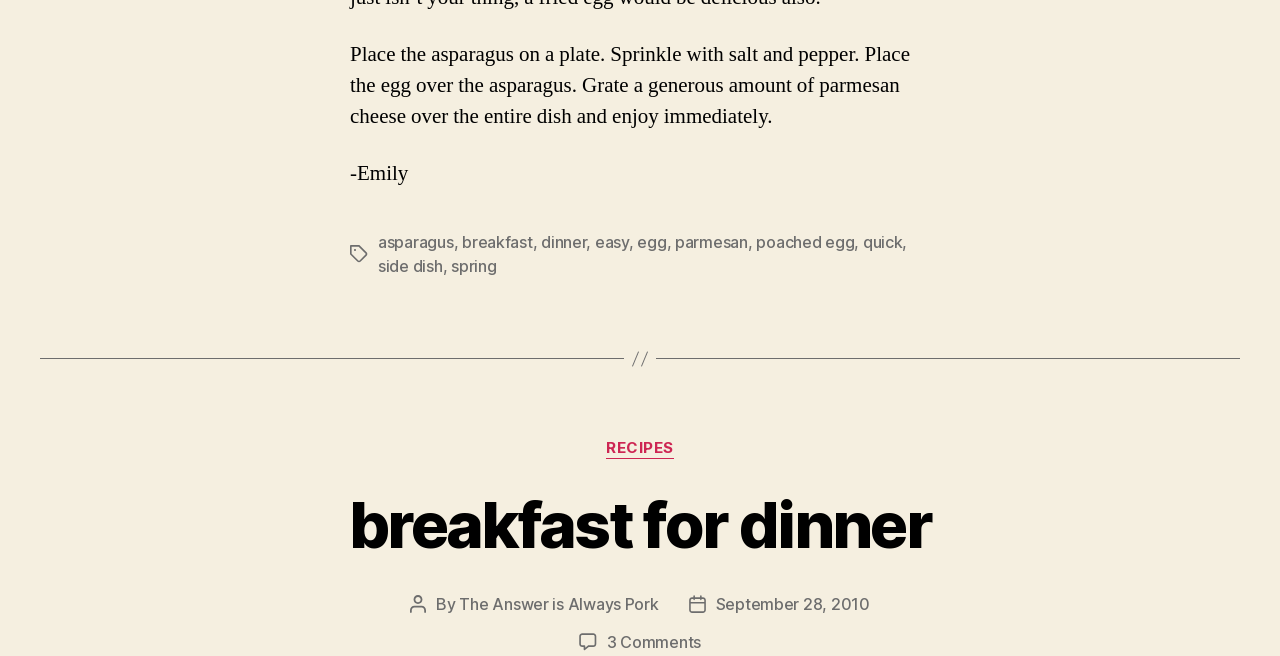Identify the bounding box coordinates of the clickable section necessary to follow the following instruction: "View D1.2. REPORT ON ANALYSIS OF BIOEAST NATIONAL BIOECONOMY RELATED SECTORS". The coordinates should be presented as four float numbers from 0 to 1, i.e., [left, top, right, bottom].

None